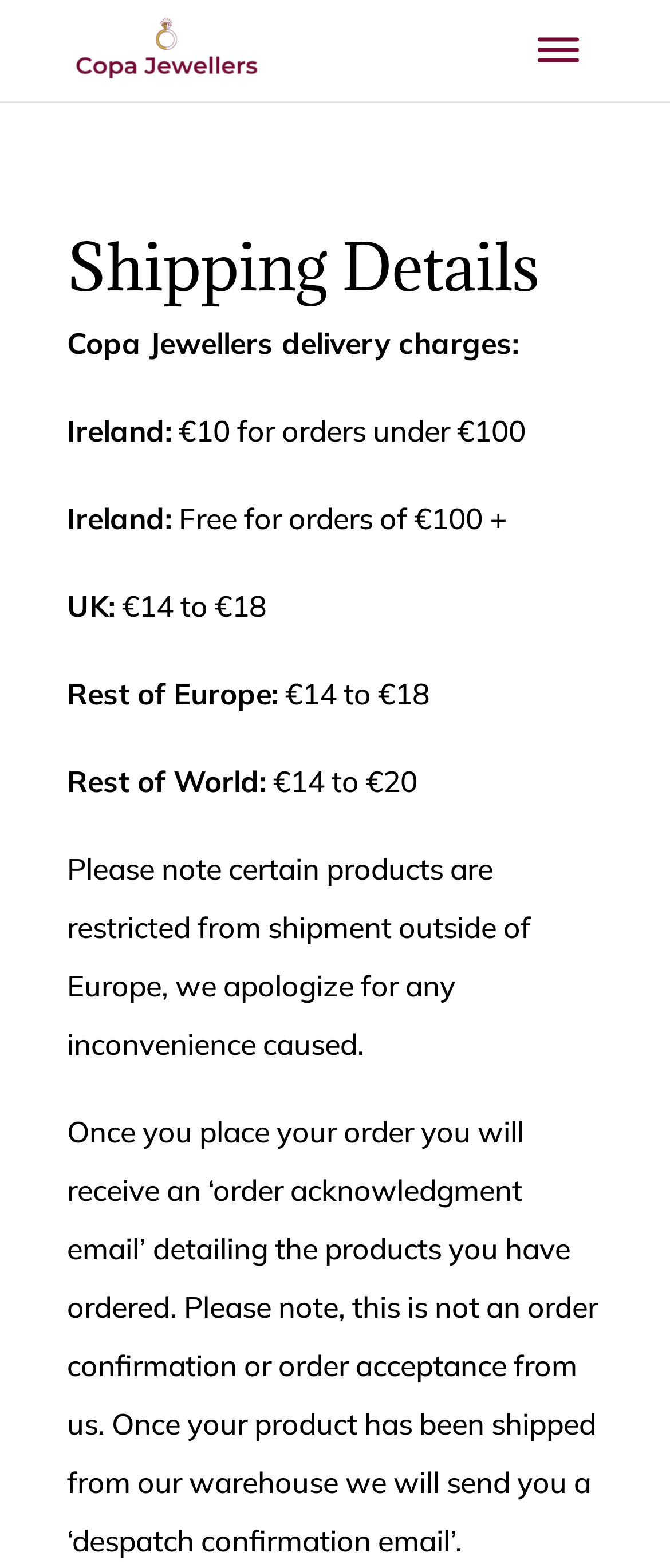Respond with a single word or short phrase to the following question: 
How many emails will I receive after placing an order?

2